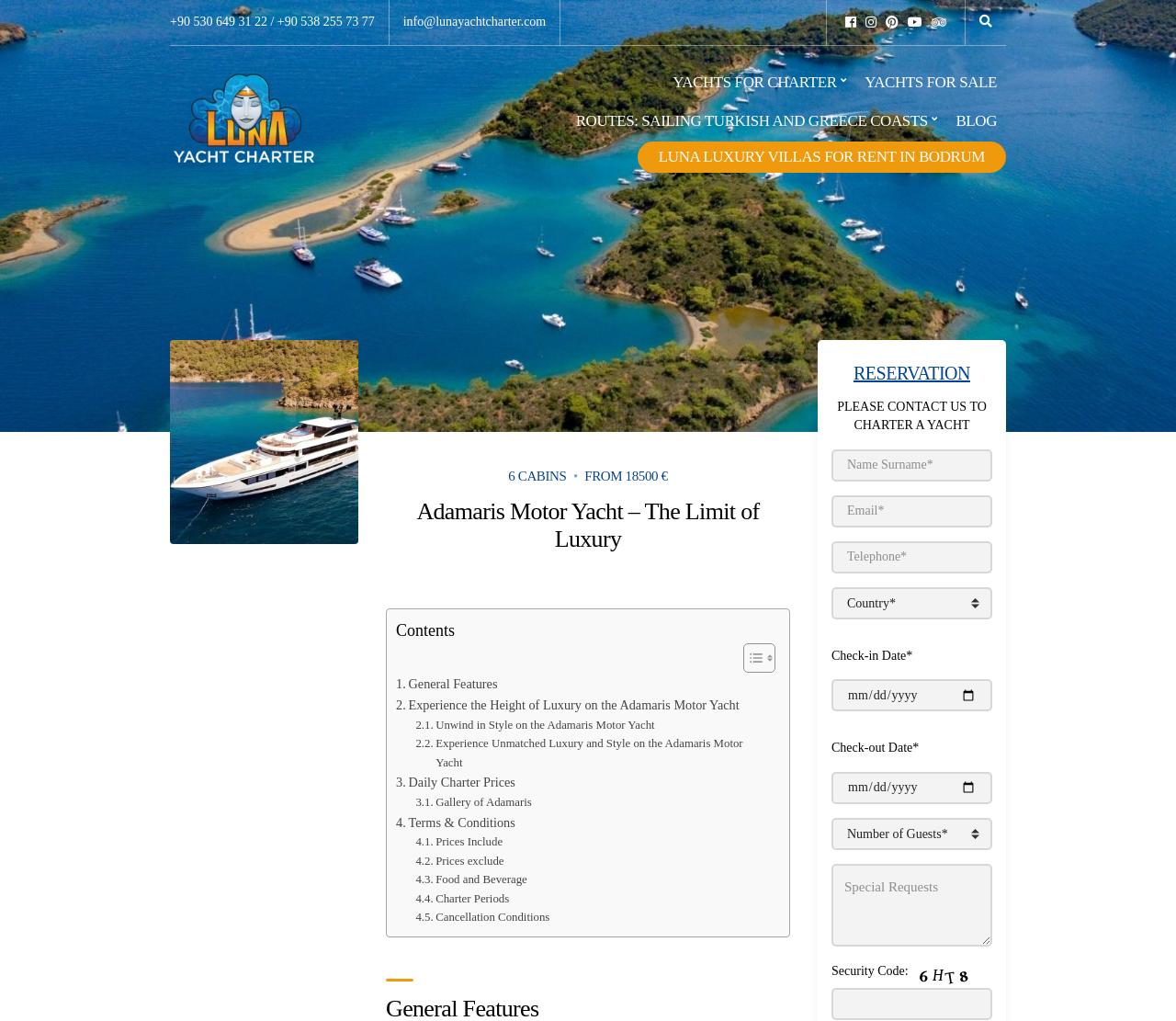Identify the bounding box coordinates for the region to click in order to carry out this instruction: "Click the 'YACHTS FOR CHARTER' link". Provide the coordinates using four float numbers between 0 and 1, formatted as [left, top, right, bottom].

[0.572, 0.063, 0.716, 0.101]